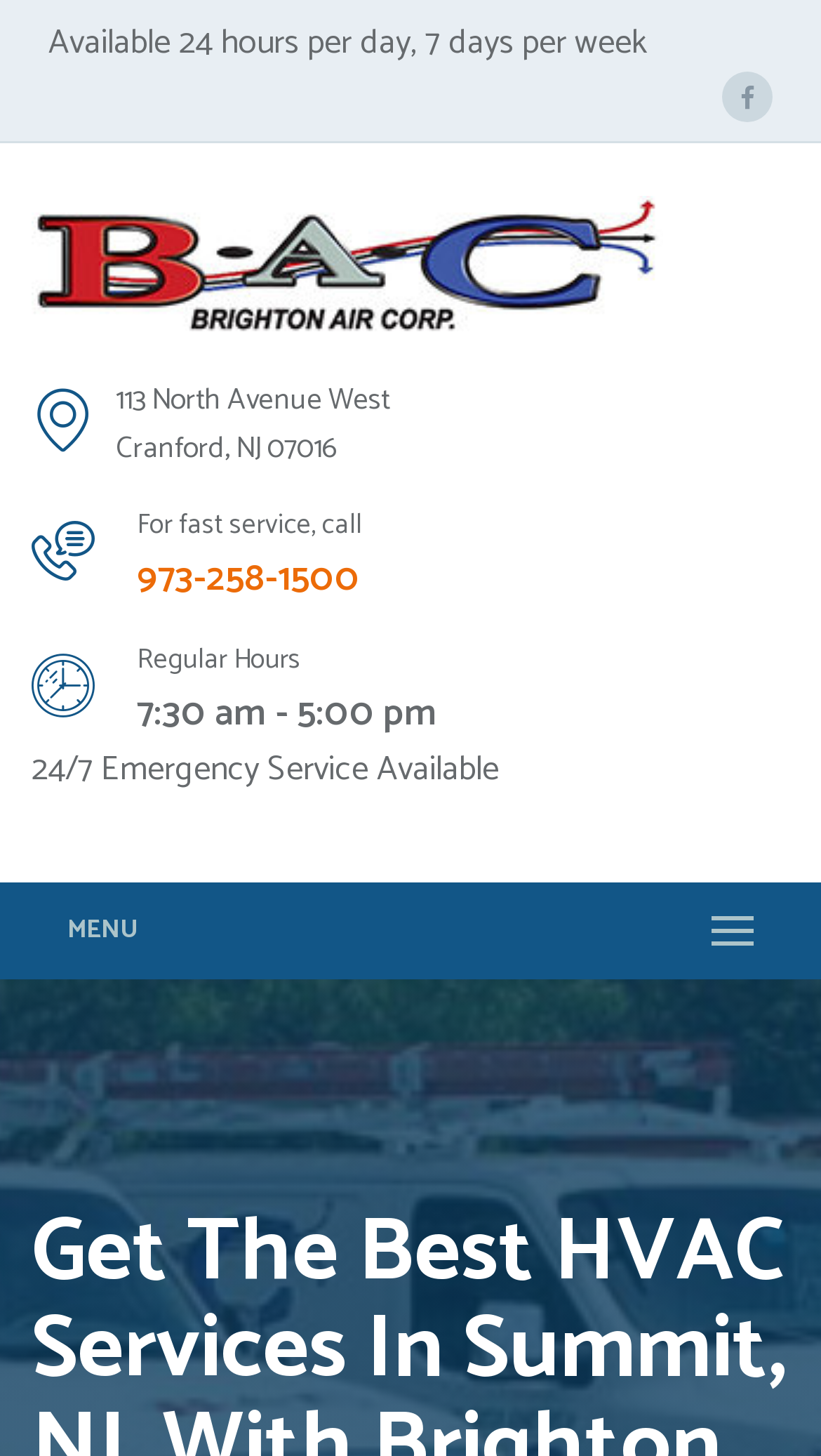Is emergency service available 24/7?
From the image, respond with a single word or phrase.

Yes